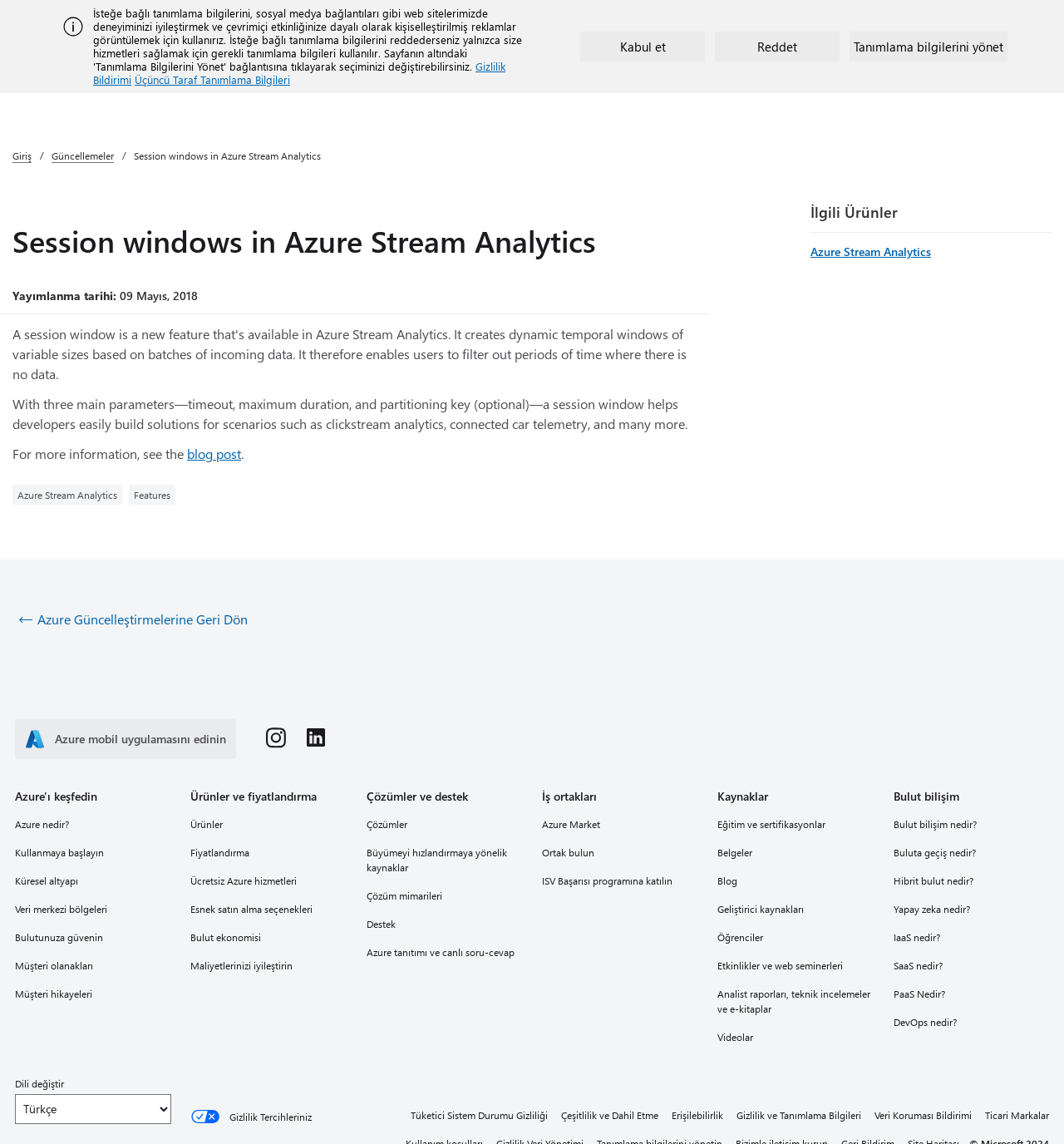Respond to the question below with a single word or phrase: What is the purpose of a session window?

Helps developers build solutions